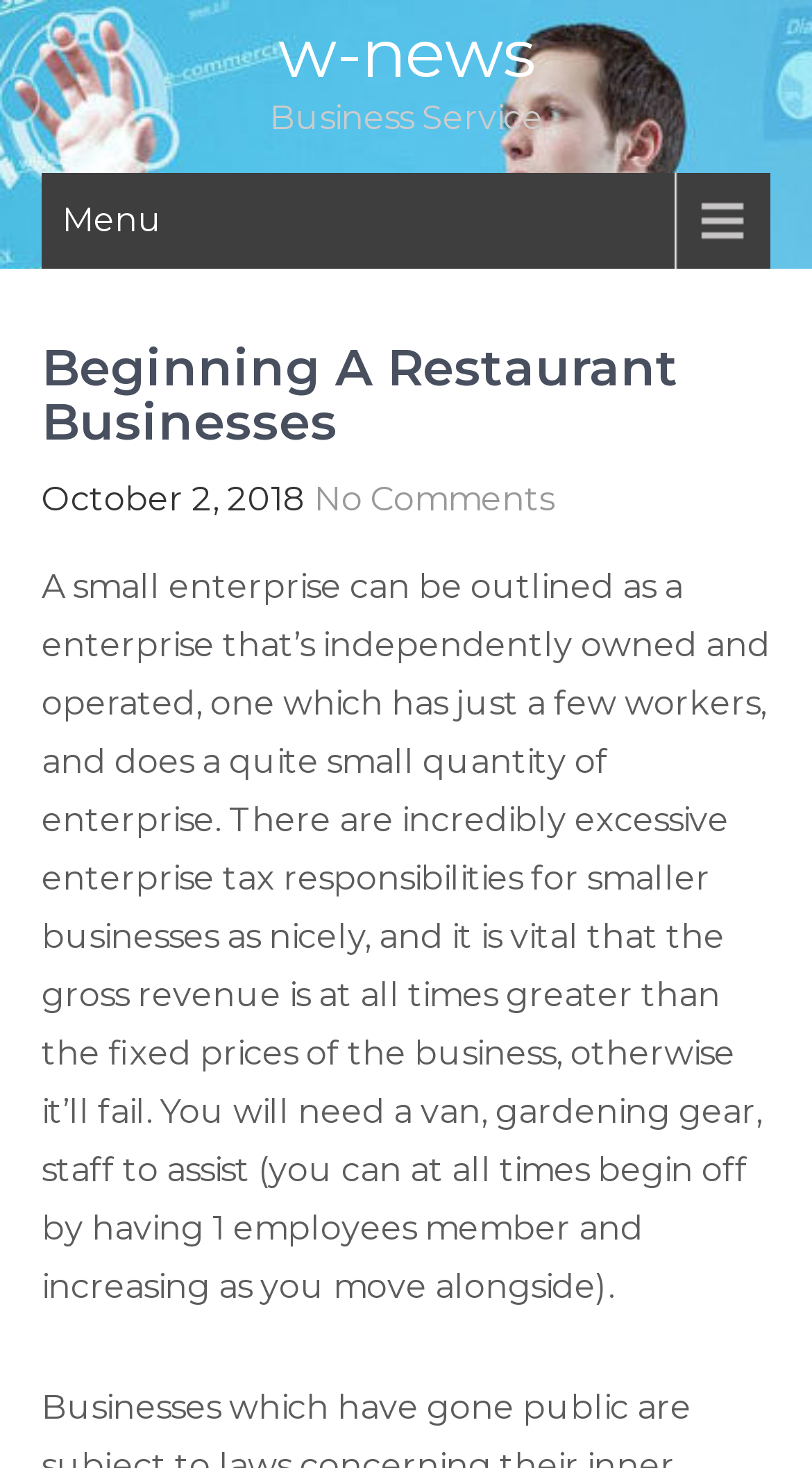Please answer the following question using a single word or phrase: 
What is the importance of gross revenue?

Greater than fixed costs